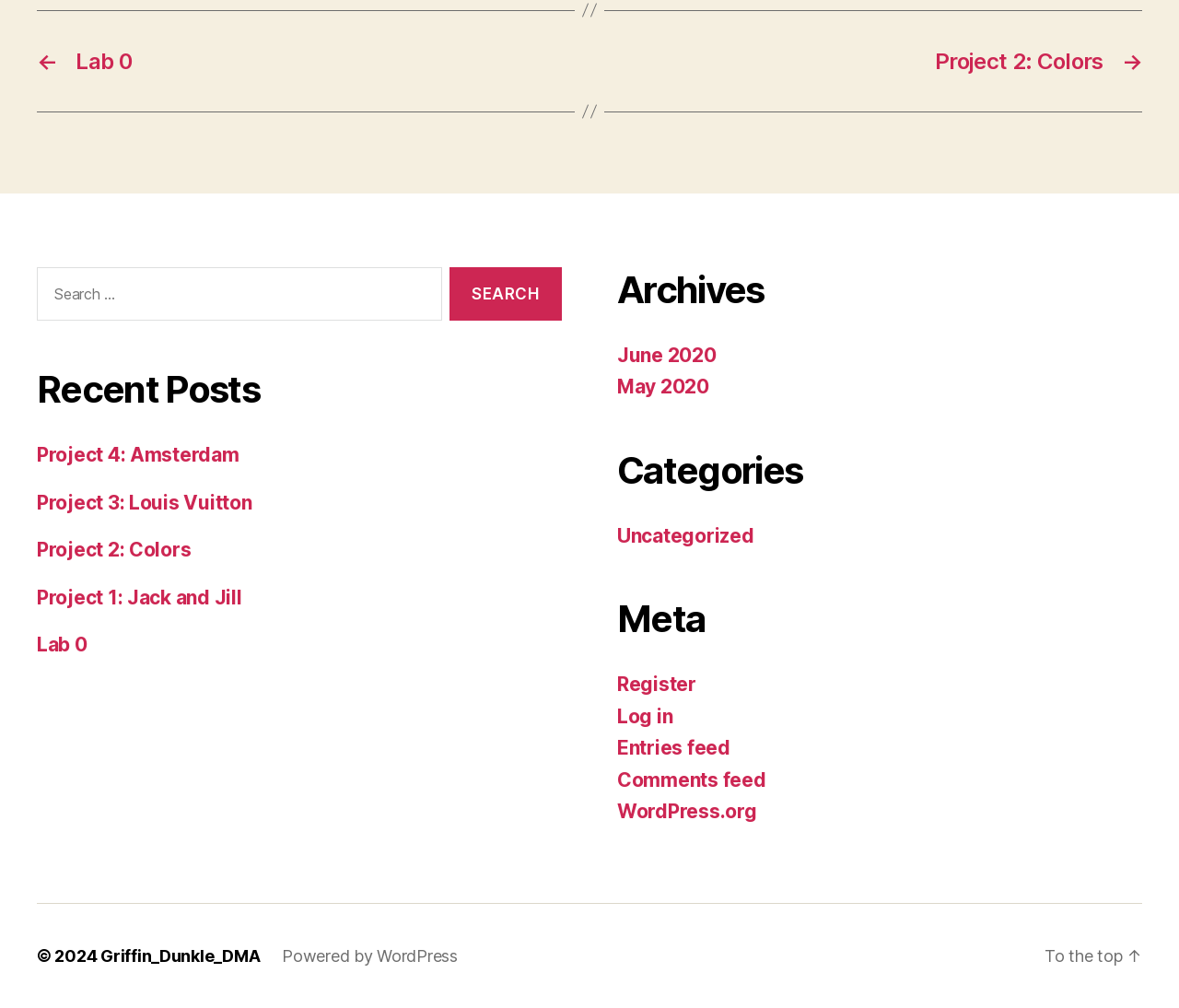Identify the bounding box coordinates for the UI element described as follows: Powered by WordPress. Use the format (top-left x, top-left y, bottom-right x, bottom-right y) and ensure all values are floating point numbers between 0 and 1.

[0.239, 0.939, 0.388, 0.958]